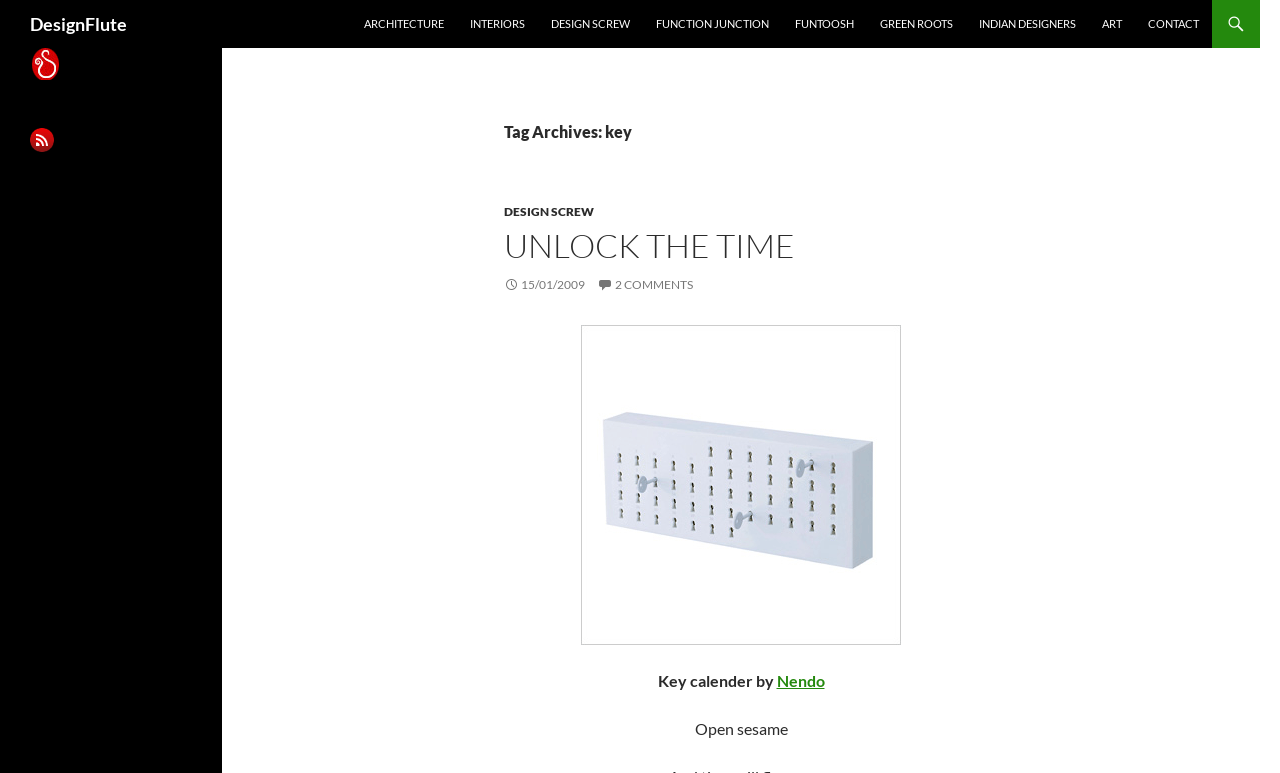Locate the bounding box coordinates of the element that should be clicked to execute the following instruction: "subscribe to rss".

[0.023, 0.17, 0.042, 0.189]